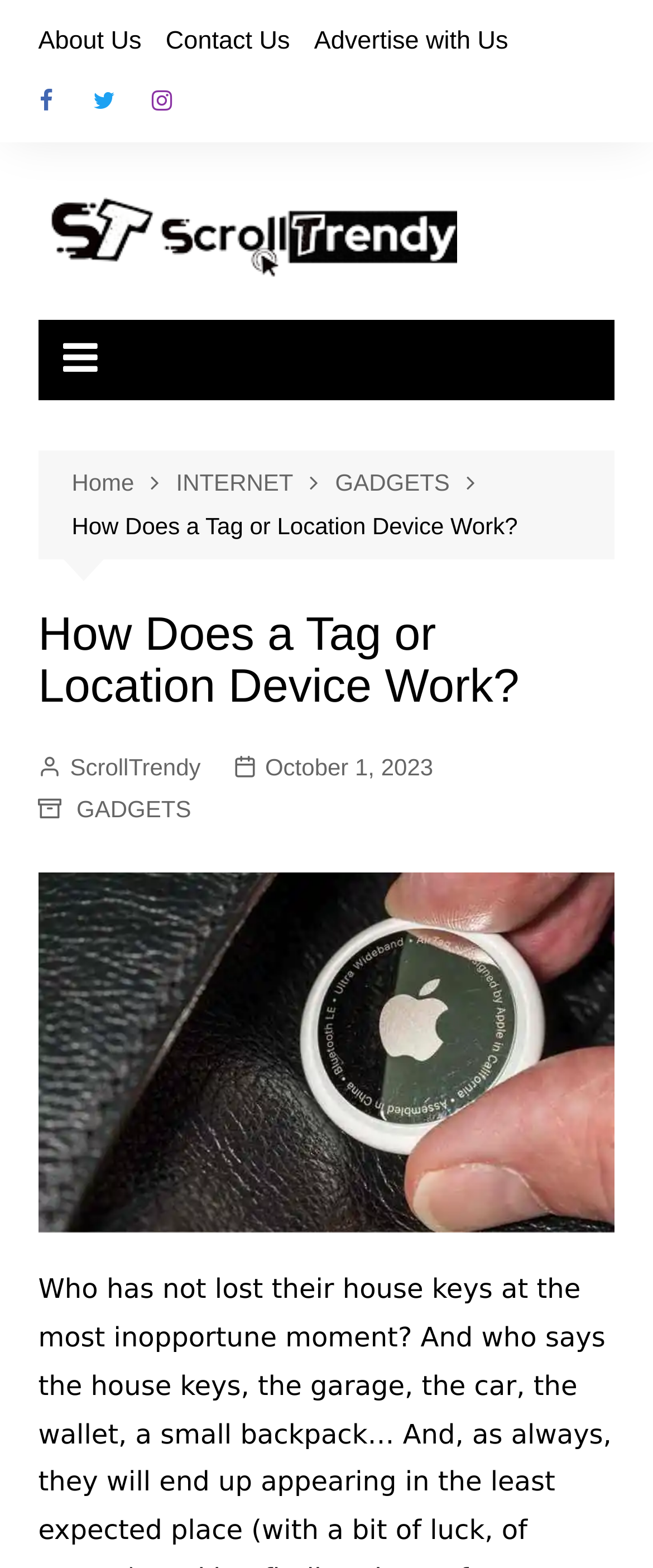Provide the bounding box coordinates of the section that needs to be clicked to accomplish the following instruction: "View the image related to How Does a Tag or Location Device Work?."

[0.058, 0.556, 0.942, 0.786]